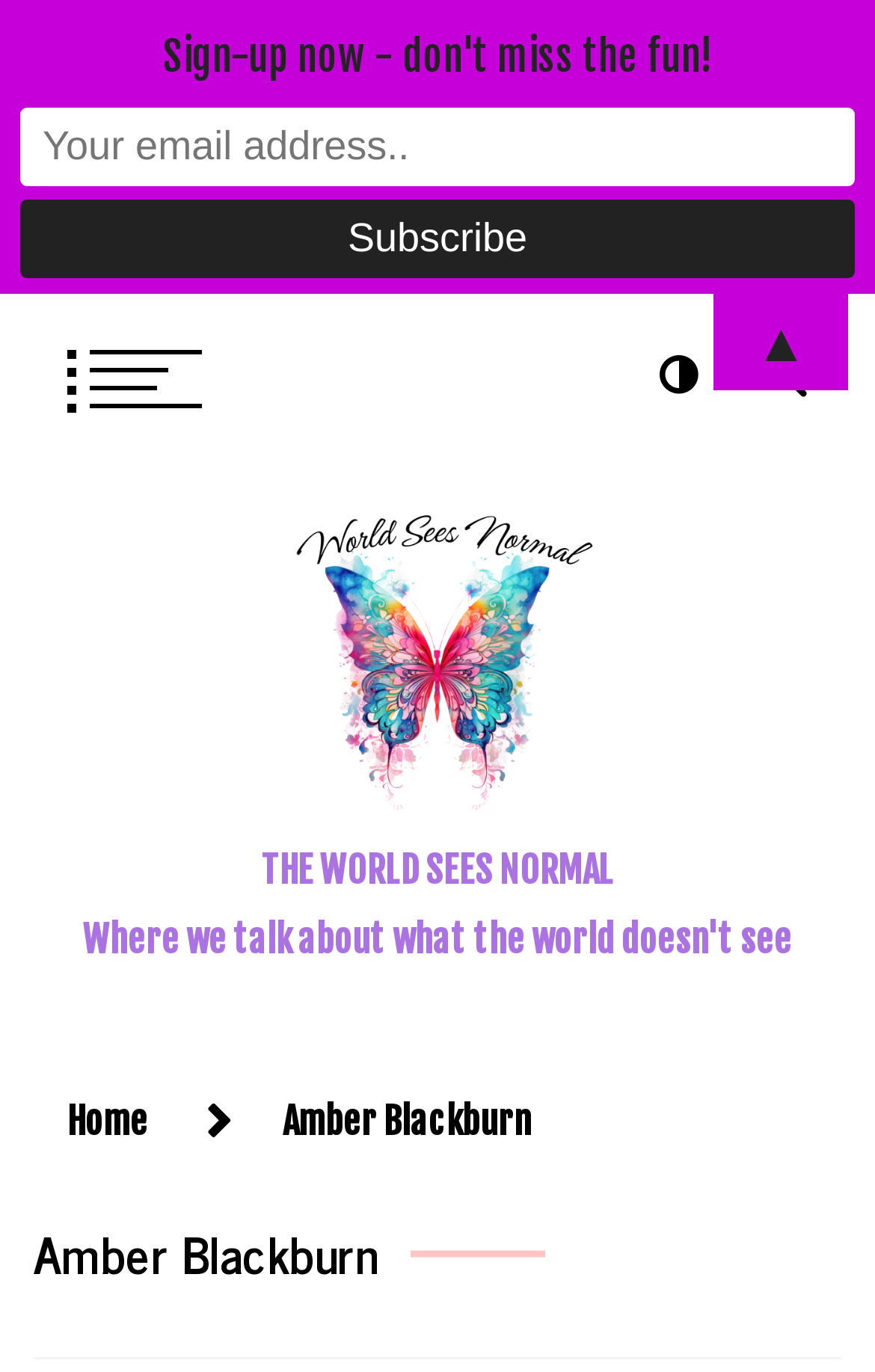Given the description of a UI element: "Home", identify the bounding box coordinates of the matching element in the webpage screenshot.

[0.077, 0.801, 0.169, 0.837]